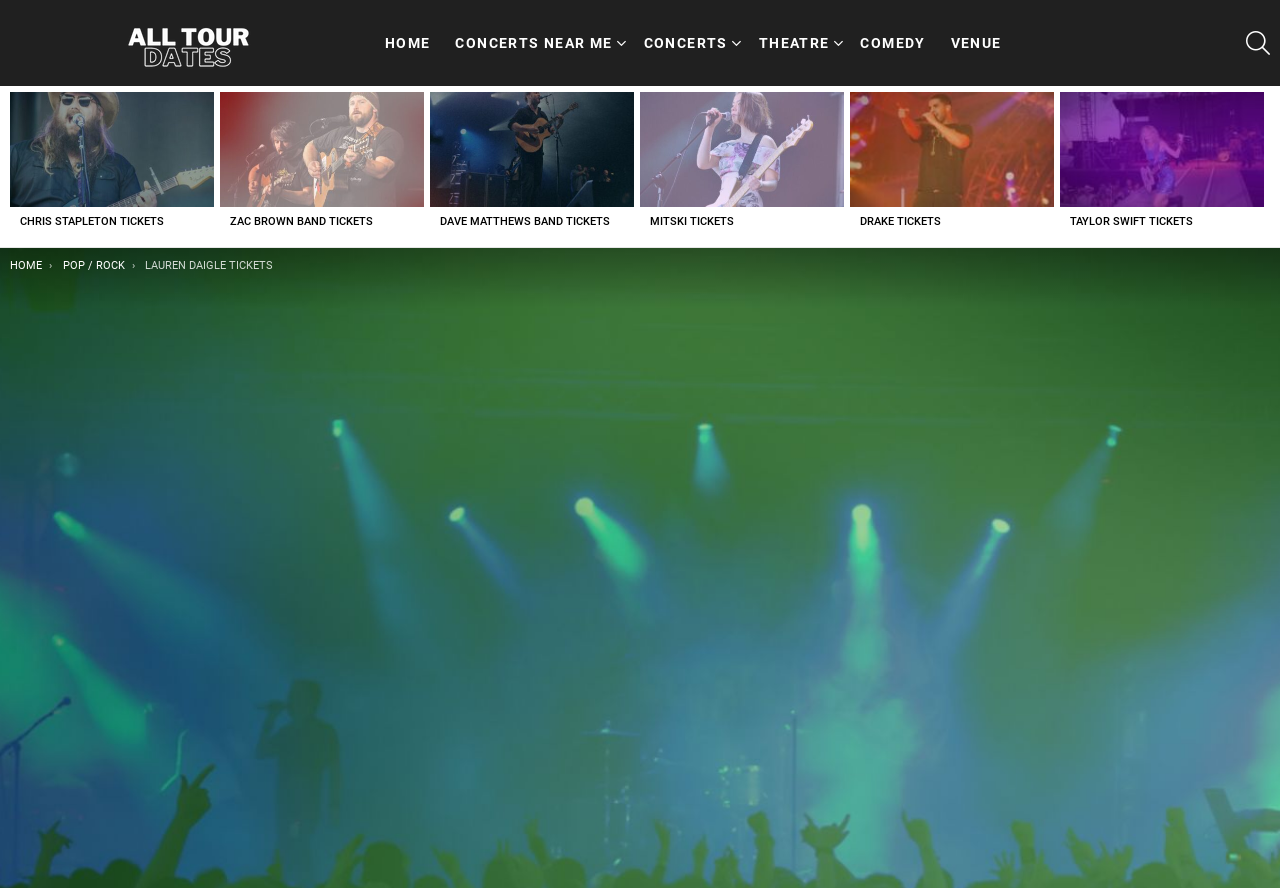Generate a thorough caption detailing the webpage content.

This webpage is about Lauren Daigle tickets and tour dates. At the top, there are several links to navigate to different sections of the website, including "All Tour Dates", "HOME", "CONCERTS NEAR ME", "CONCERTS", "THEATRE", "COMEDY", and "VENUE". On the top right, there is a search icon.

Below the navigation links, there is a section titled "LATEST STORIES" with five articles about different artists, including Chris Stapleton, Zac Brown Band, Dave Matthews Band, Mitski, and Drake. Each article has a link to the artist's tickets and a corresponding image. The articles are arranged horizontally, with the first article on the left and the last article on the right.

At the bottom of the page, there are pagination links to navigate to previous and next pages. There is also a breadcrumb trail showing the current location, with links to "HOME" and "POP / ROCK", and a static text "LAUREN DAIGLE TICKETS".